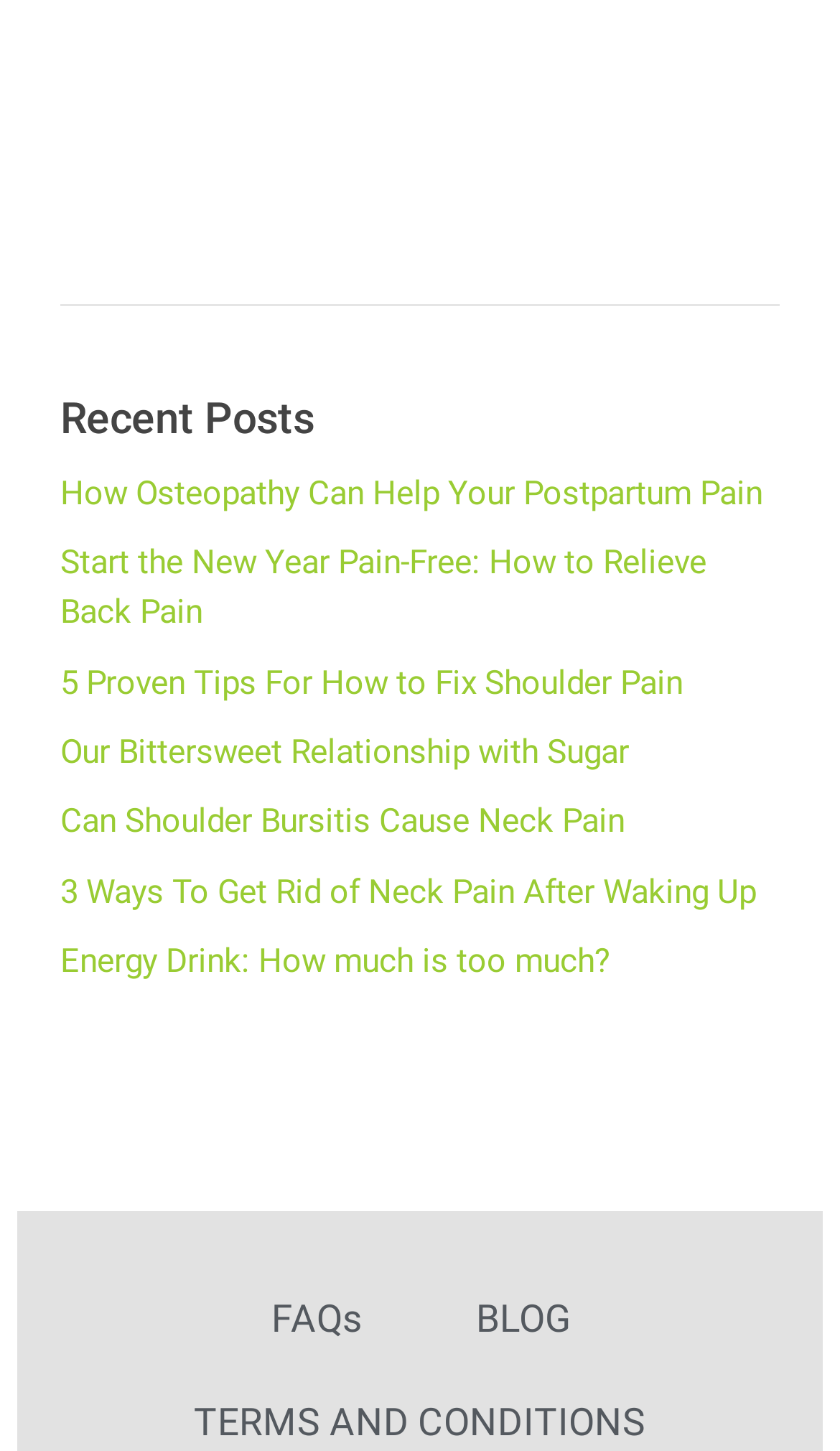Please identify the bounding box coordinates of the area I need to click to accomplish the following instruction: "Read about how to fix shoulder pain".

[0.072, 0.457, 0.813, 0.484]